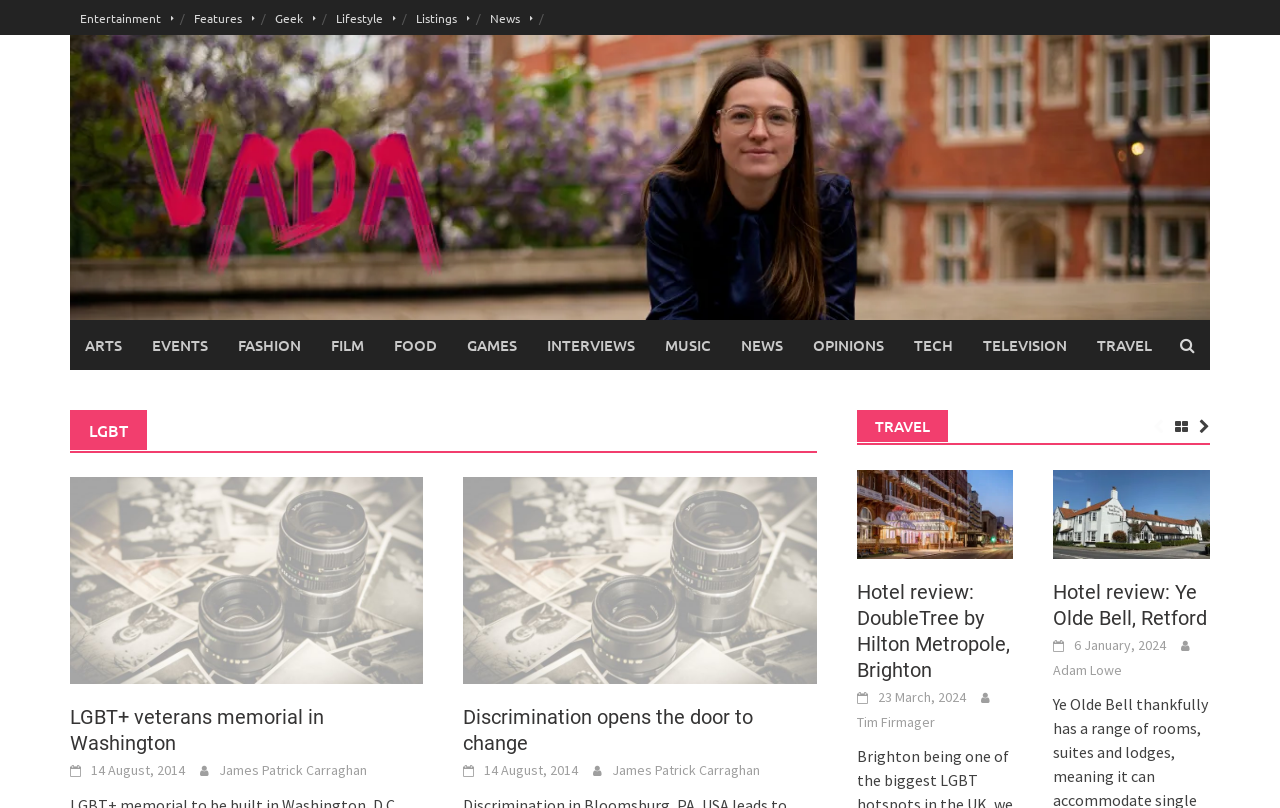Answer succinctly with a single word or phrase:
How many images are used in the hotel reviews?

2